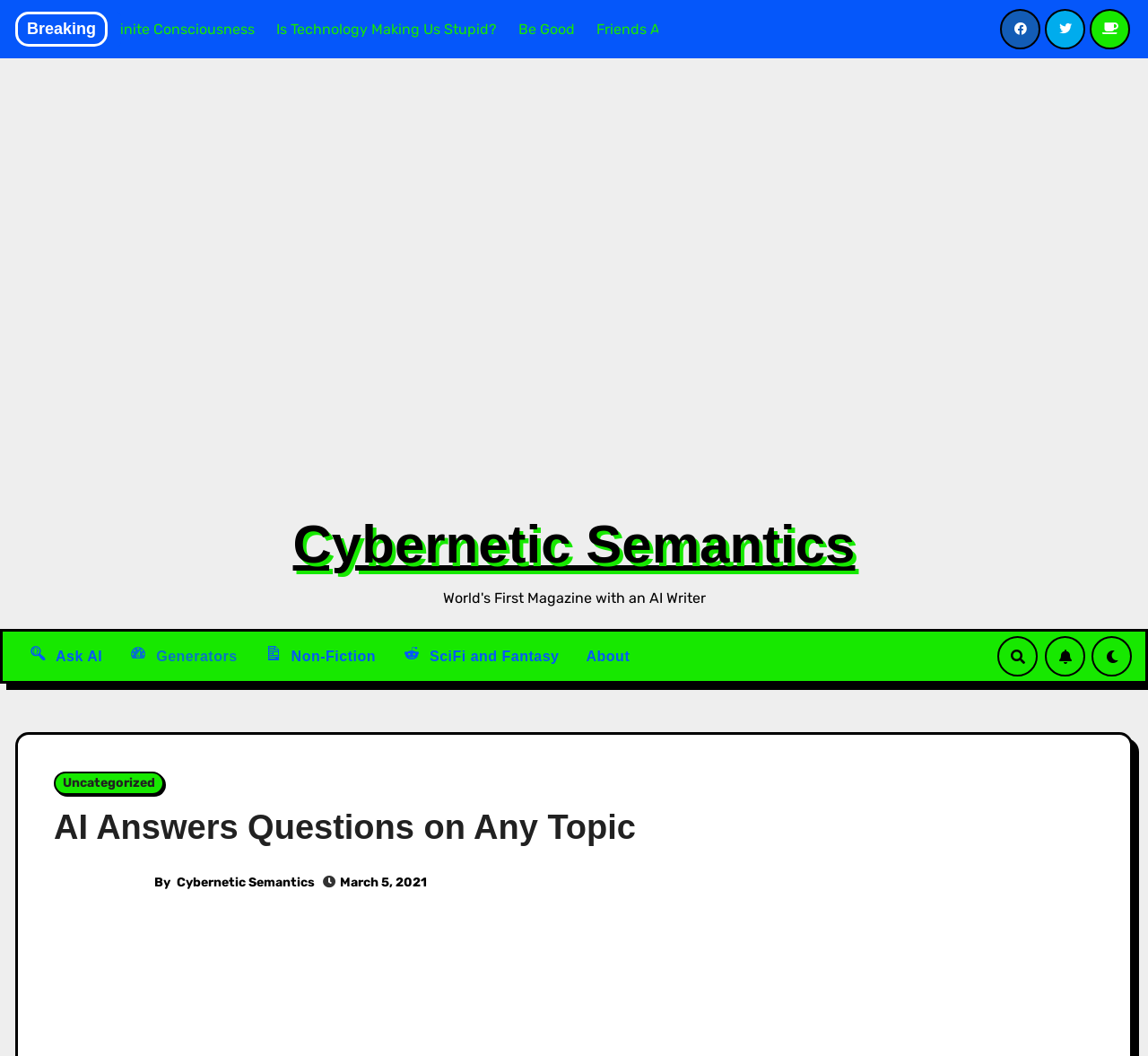Please locate the bounding box coordinates of the region I need to click to follow this instruction: "Visit the 'AI in the Web of Misinformation and Disinformation' page".

[0.604, 0.019, 0.916, 0.035]